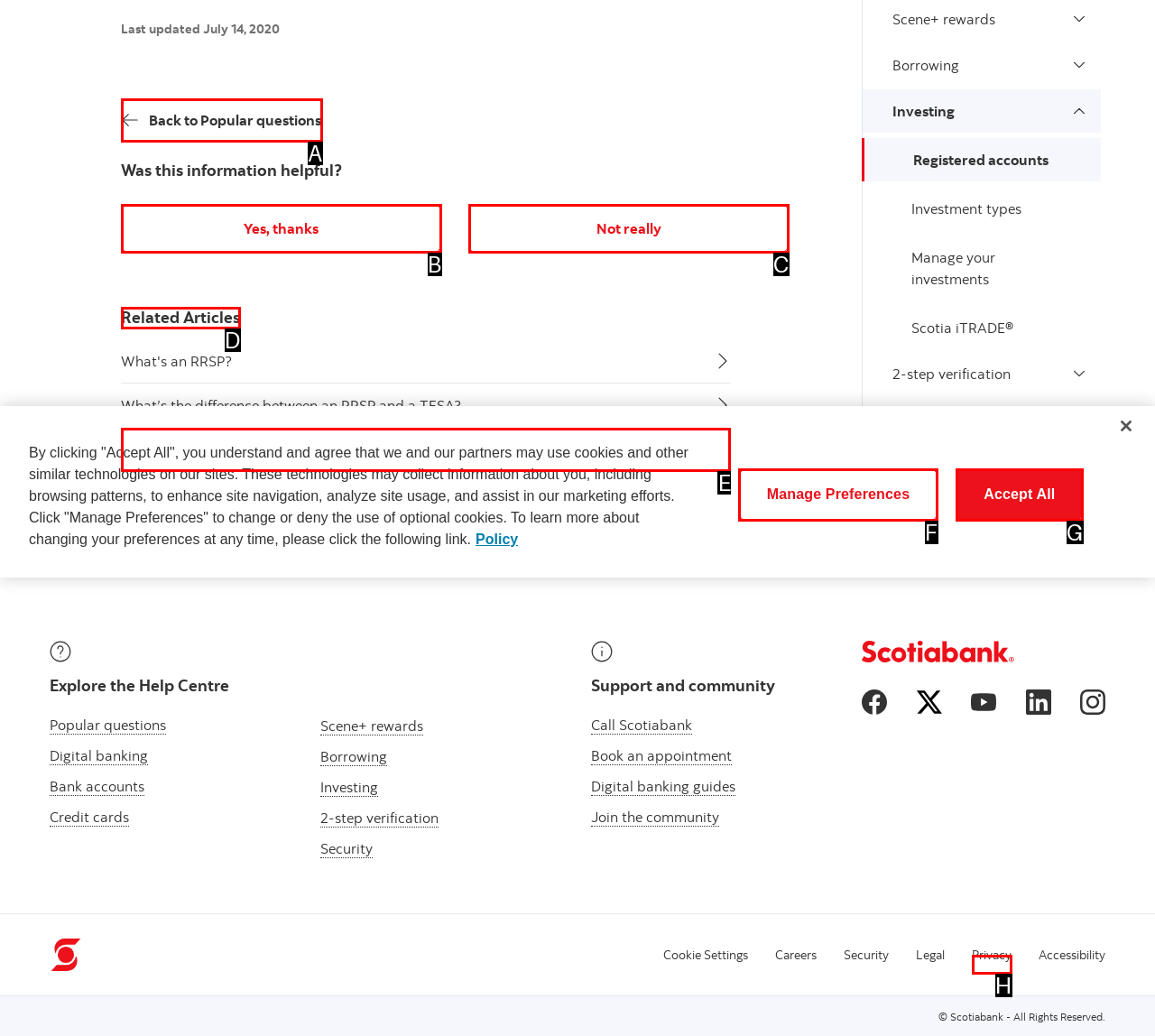Identify the HTML element that best matches the description: Back to Popular questions. Provide your answer by selecting the corresponding letter from the given options.

A